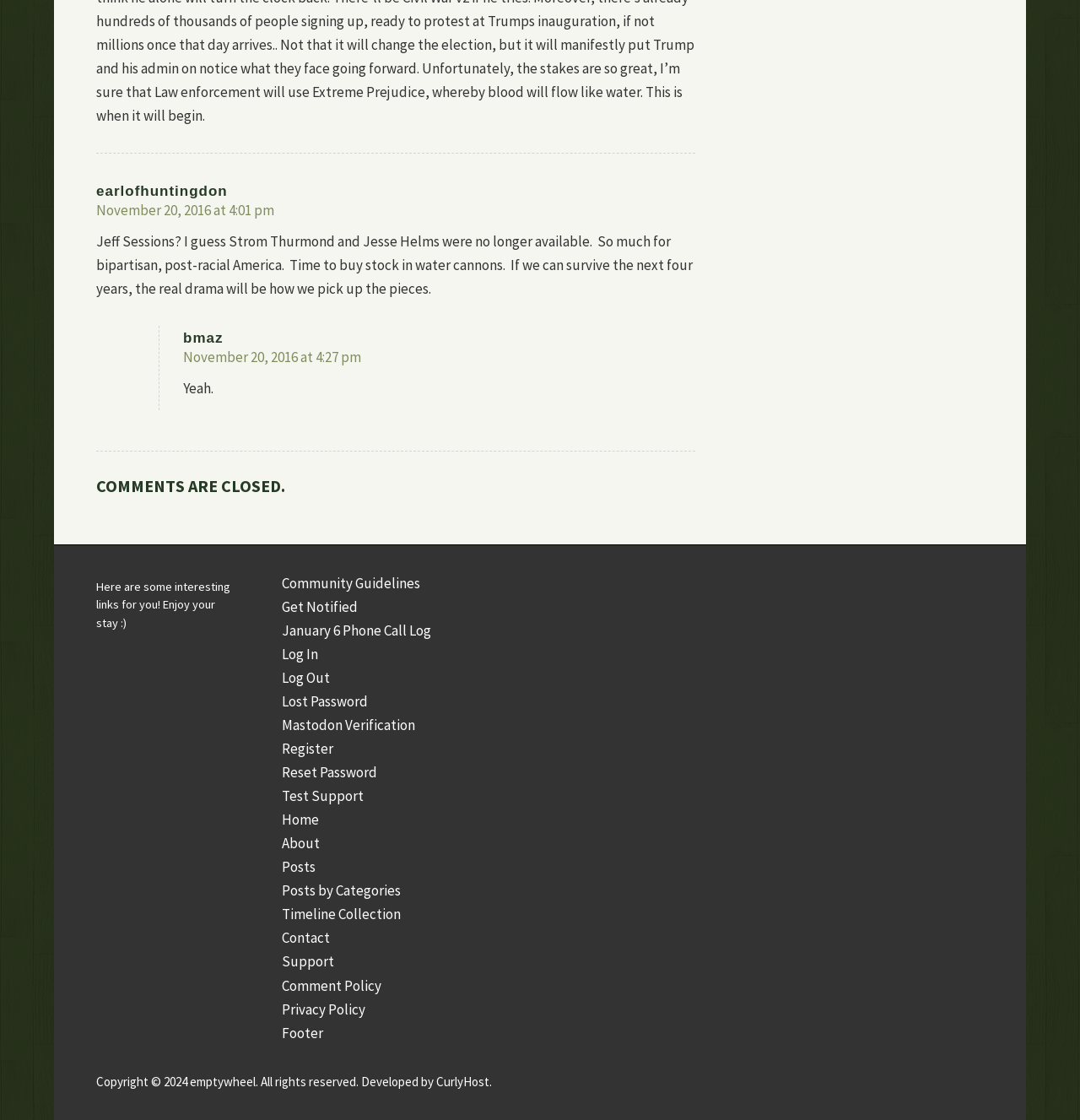Provide a short answer to the following question with just one word or phrase: What is the purpose of the link 'Get Notified'?

To get notified